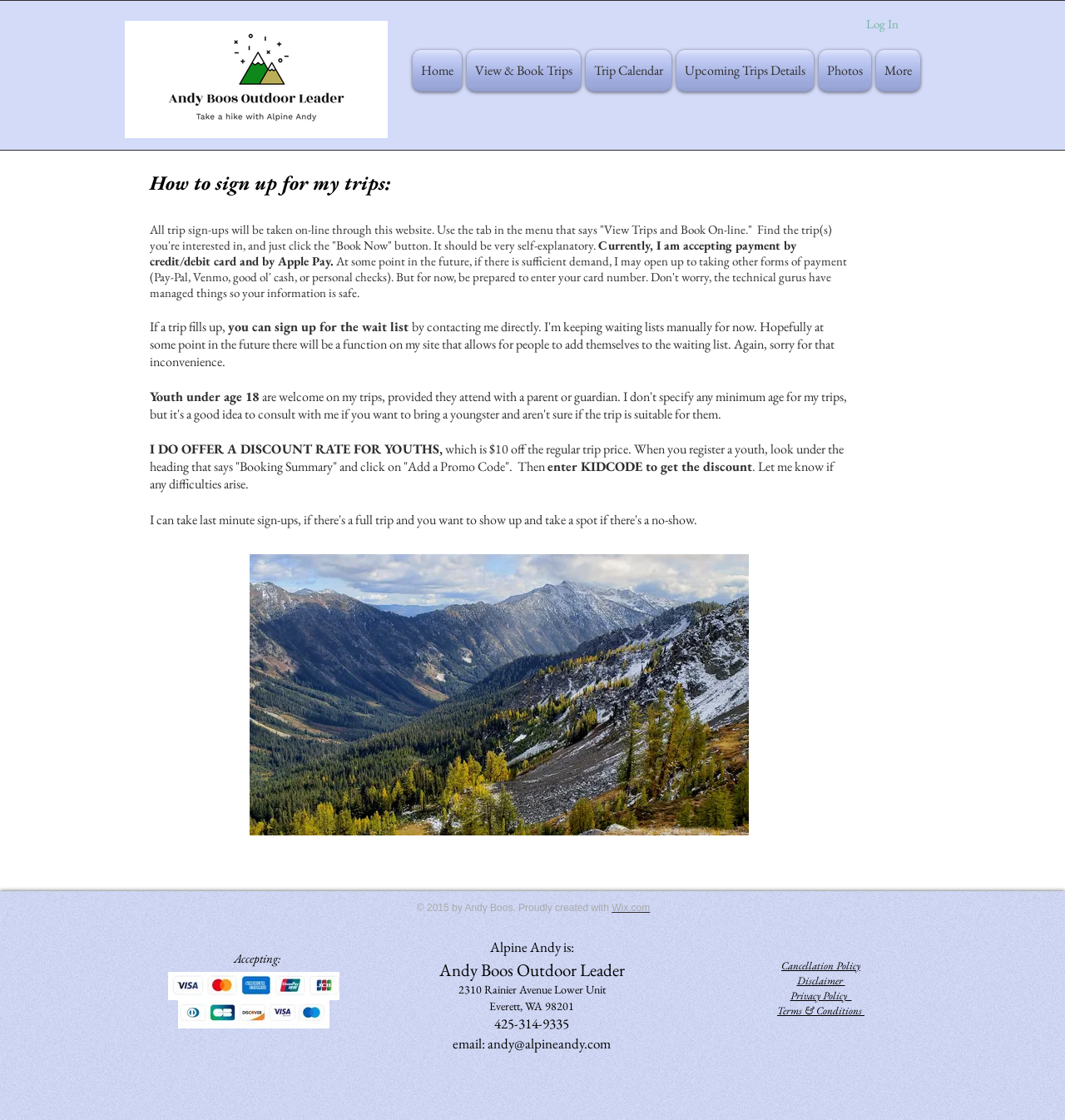Please answer the following question using a single word or phrase: 
What is the login button's position on the webpage?

Top right corner